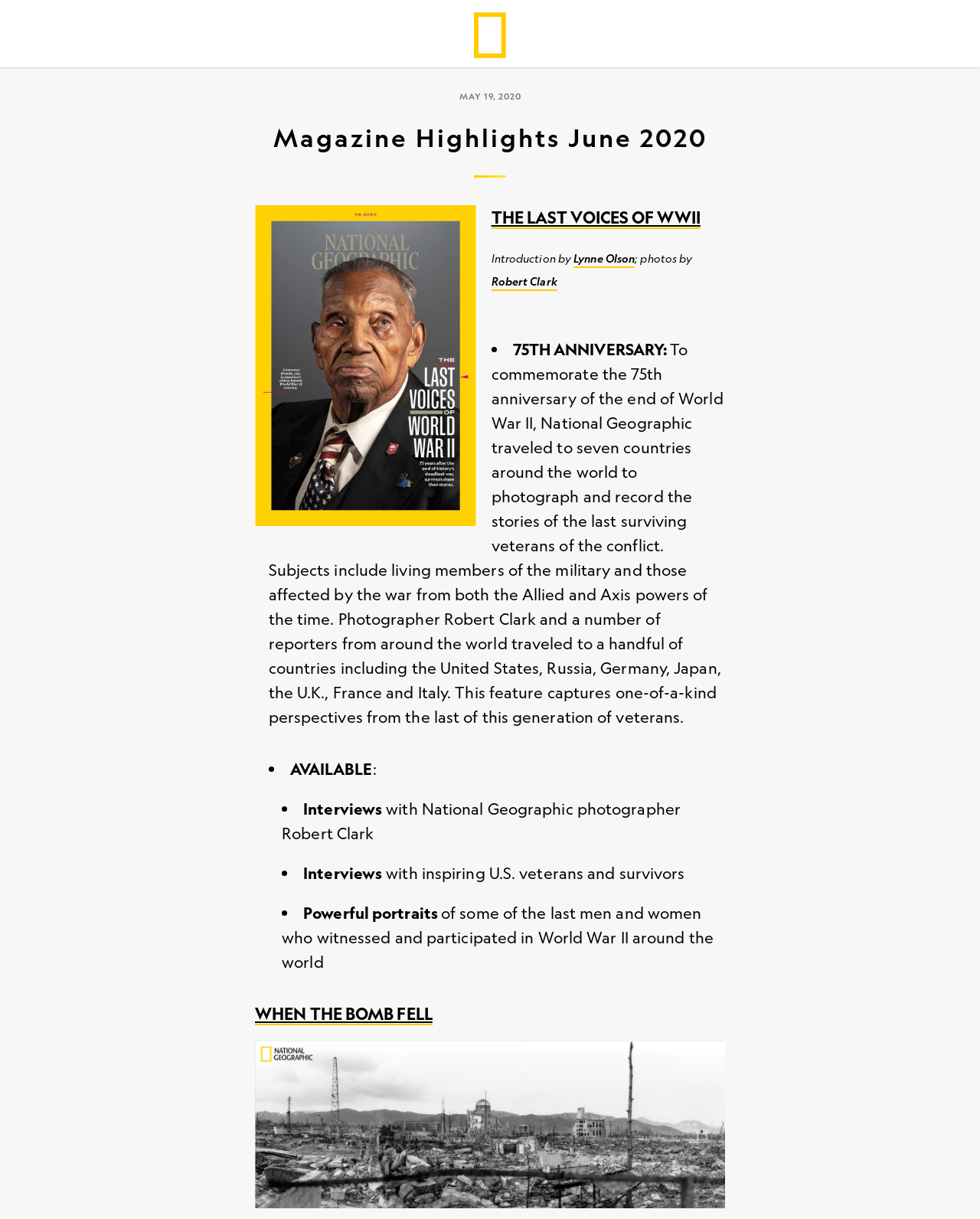Answer the following in one word or a short phrase: 
What type of content is available in the June issue?

Interviews, portraits, and stories